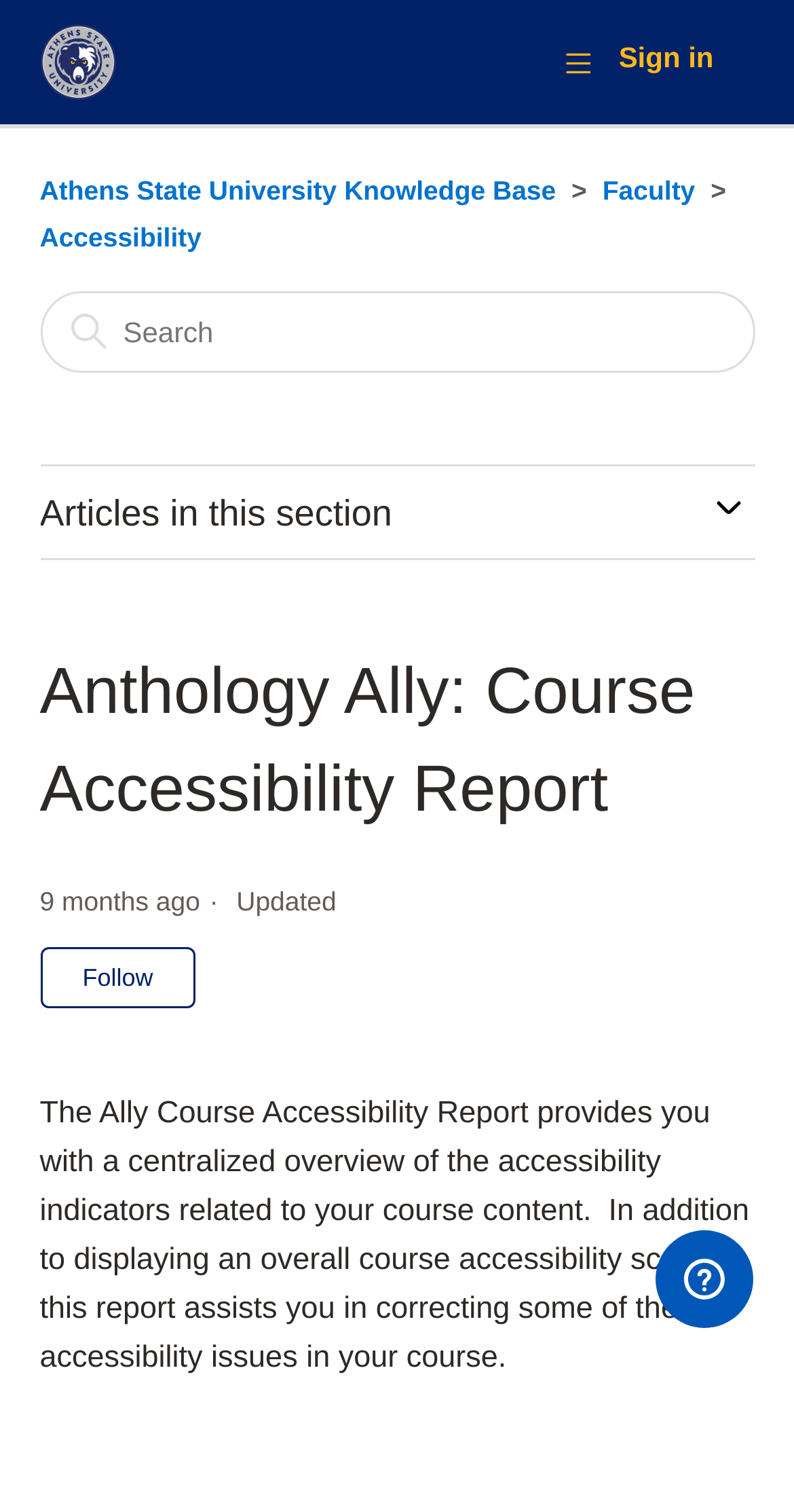Determine the bounding box coordinates of the UI element described below. Use the format (top-left x, top-left y, bottom-right x, bottom-right y) with floating point numbers between 0 and 1: Researching

None